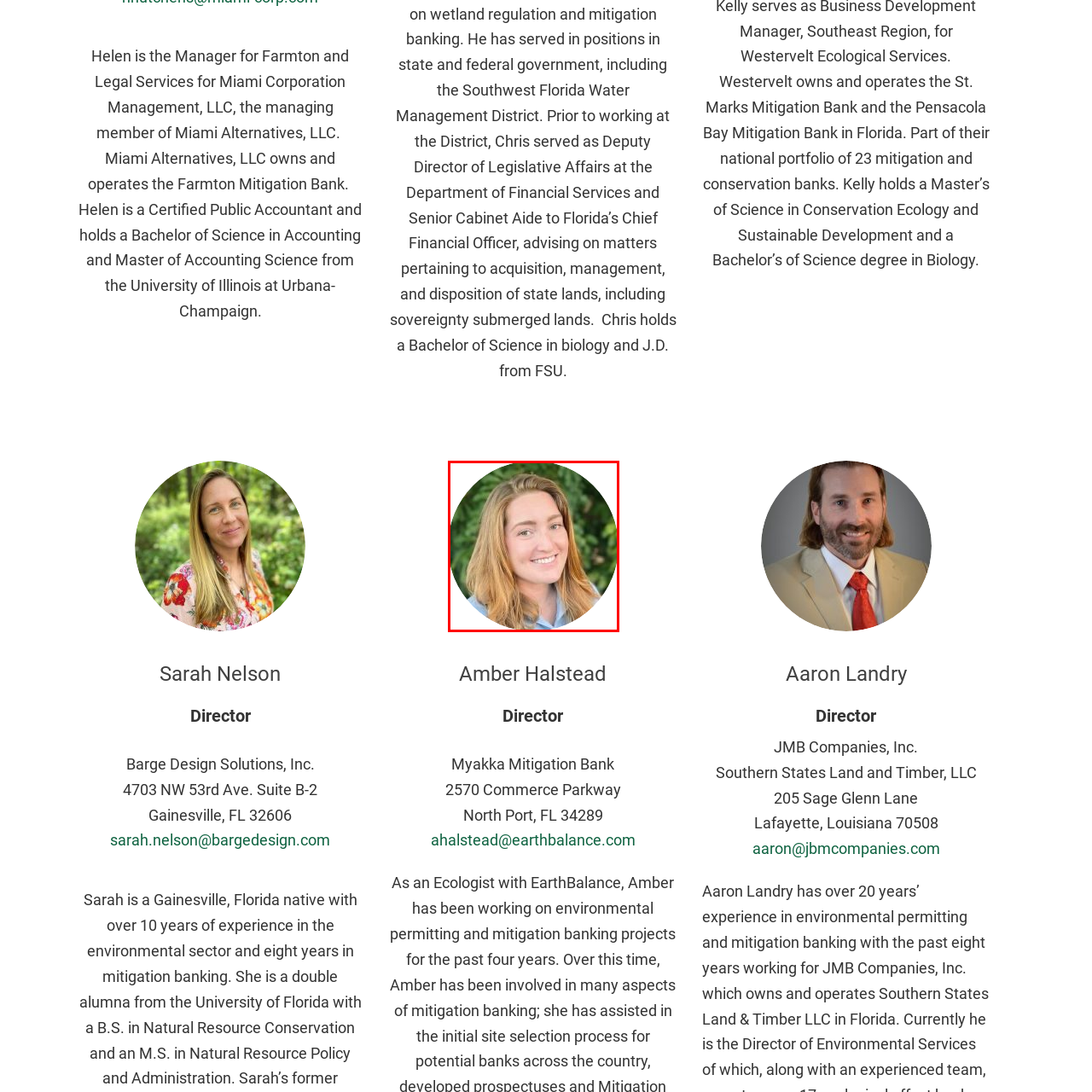What degree does Amber hold?
Review the image inside the red bounding box and give a detailed answer.

According to the caption, Amber holds a degree in accounting, which is likely a relevant qualification for her work in mitigation banking and environmental management.